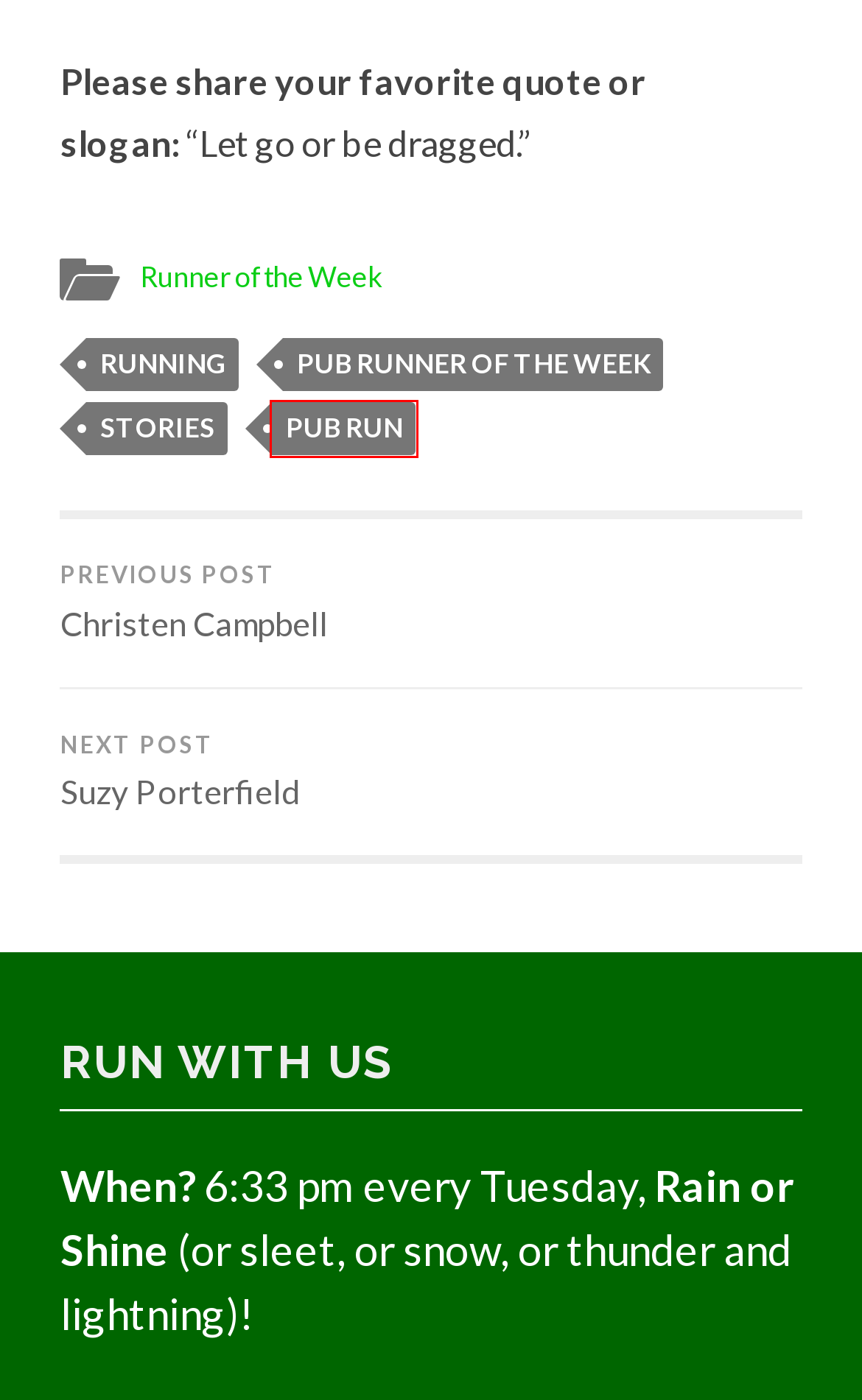You have a screenshot showing a webpage with a red bounding box around a UI element. Choose the webpage description that best matches the new page after clicking the highlighted element. Here are the options:
A. Christen Campbell – Carrboro Run Club
B. Pub Run – Carrboro Run Club
C. Running – Carrboro Run Club
D. Stories – Carrboro Run Club
E. -[ Triangle Web Tech ]-
F. Suzy Porterfield – Carrboro Run Club
G. Runner of the Week – Carrboro Run Club
H. Pub Runner of the Week – Carrboro Run Club

B